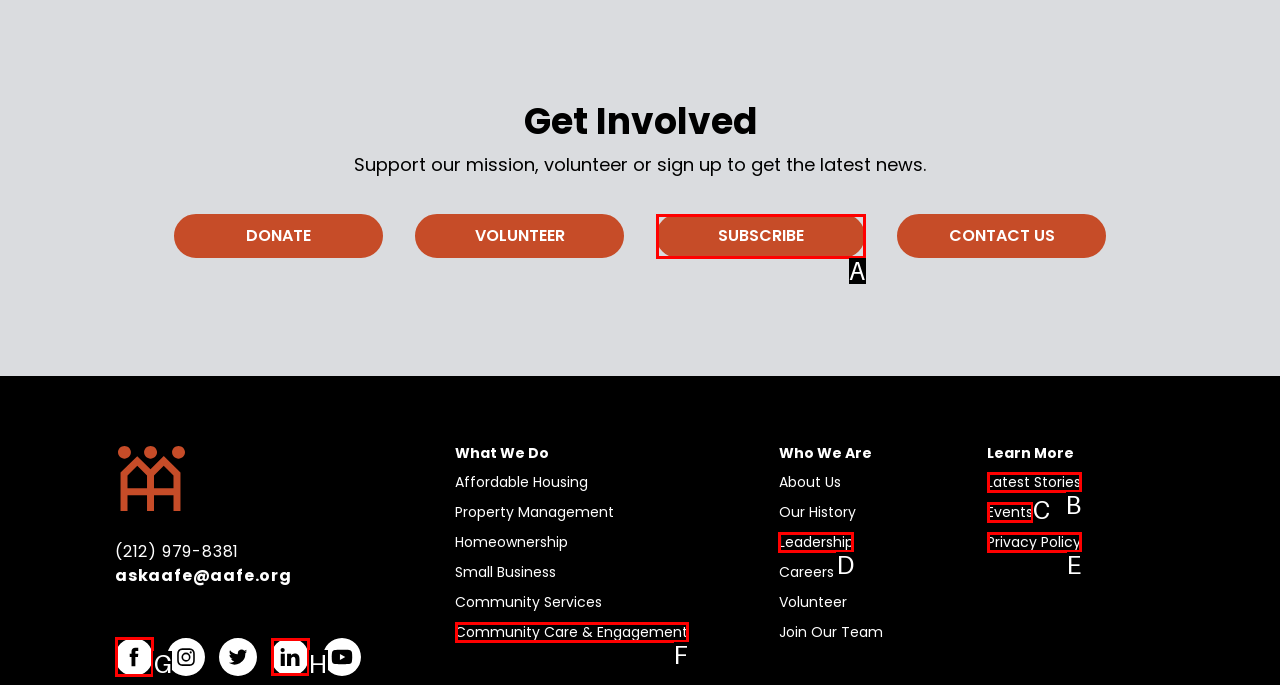From the given options, choose the one to complete the task: Visit Facebook page
Indicate the letter of the correct option.

G